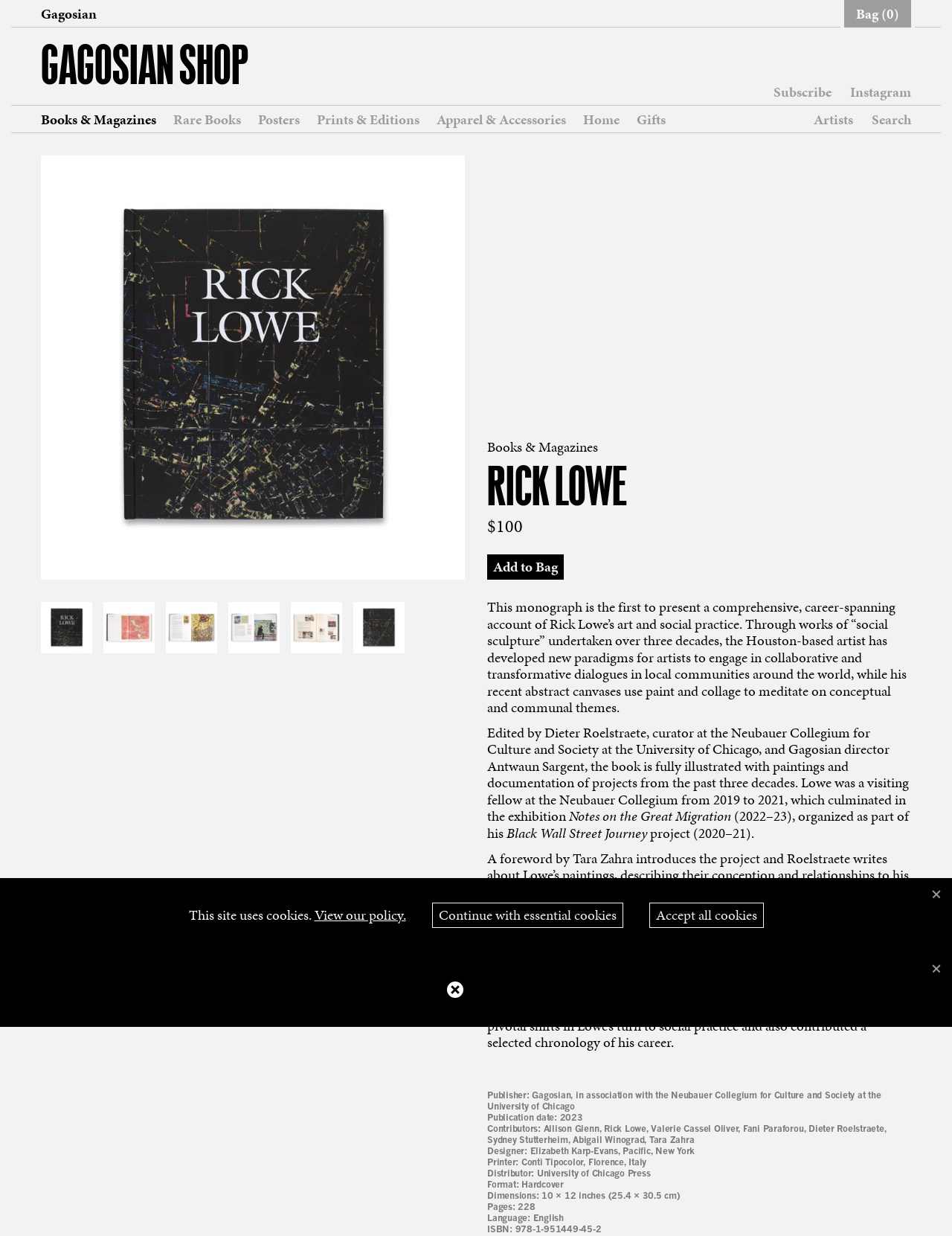Find the bounding box coordinates of the element's region that should be clicked in order to follow the given instruction: "Click the 'Subscribe' link". The coordinates should consist of four float numbers between 0 and 1, i.e., [left, top, right, bottom].

[0.812, 0.068, 0.873, 0.081]